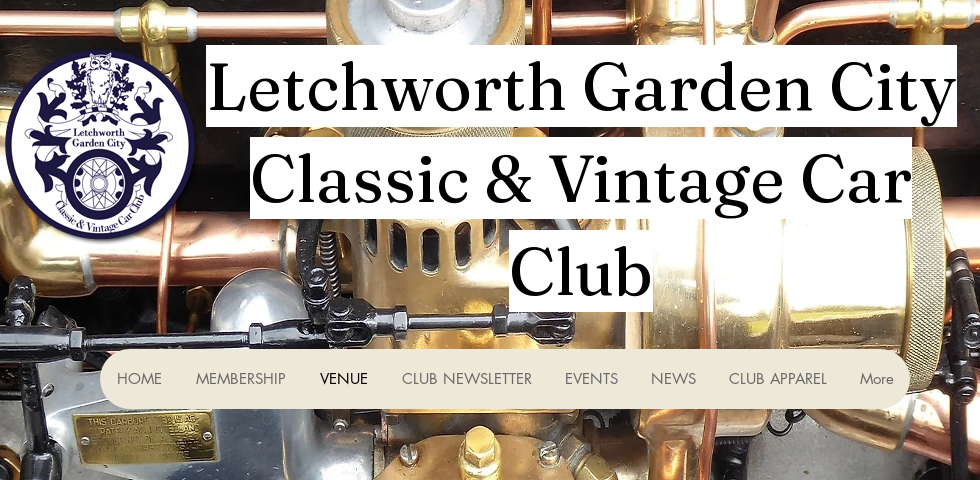Give a detailed account of the elements present in the image.

The image features the logo and banner of the Letchworth Garden City Classic & Vintage Car Club, prominently displayed above an intricate close-up of a vintage car's engine components. The banner is styled in a bold font, reinforcing the club's identity and inviting members and enthusiasts to engage with the organization. Below the banner, a navigation menu showcases various sections of the club's website, including 'Home,' 'Membership,' 'Venue,' 'Club Newsletter,' 'Events,' 'News,' 'Club Apparel,' and a 'More' option, providing easy access to information. The mechanical elements in the background, with their polished brass and metallic finishes, emphasize the club's dedication to classic and vintage automobiles. The overall composition conveys a sense of community and appreciation for automotive heritage.